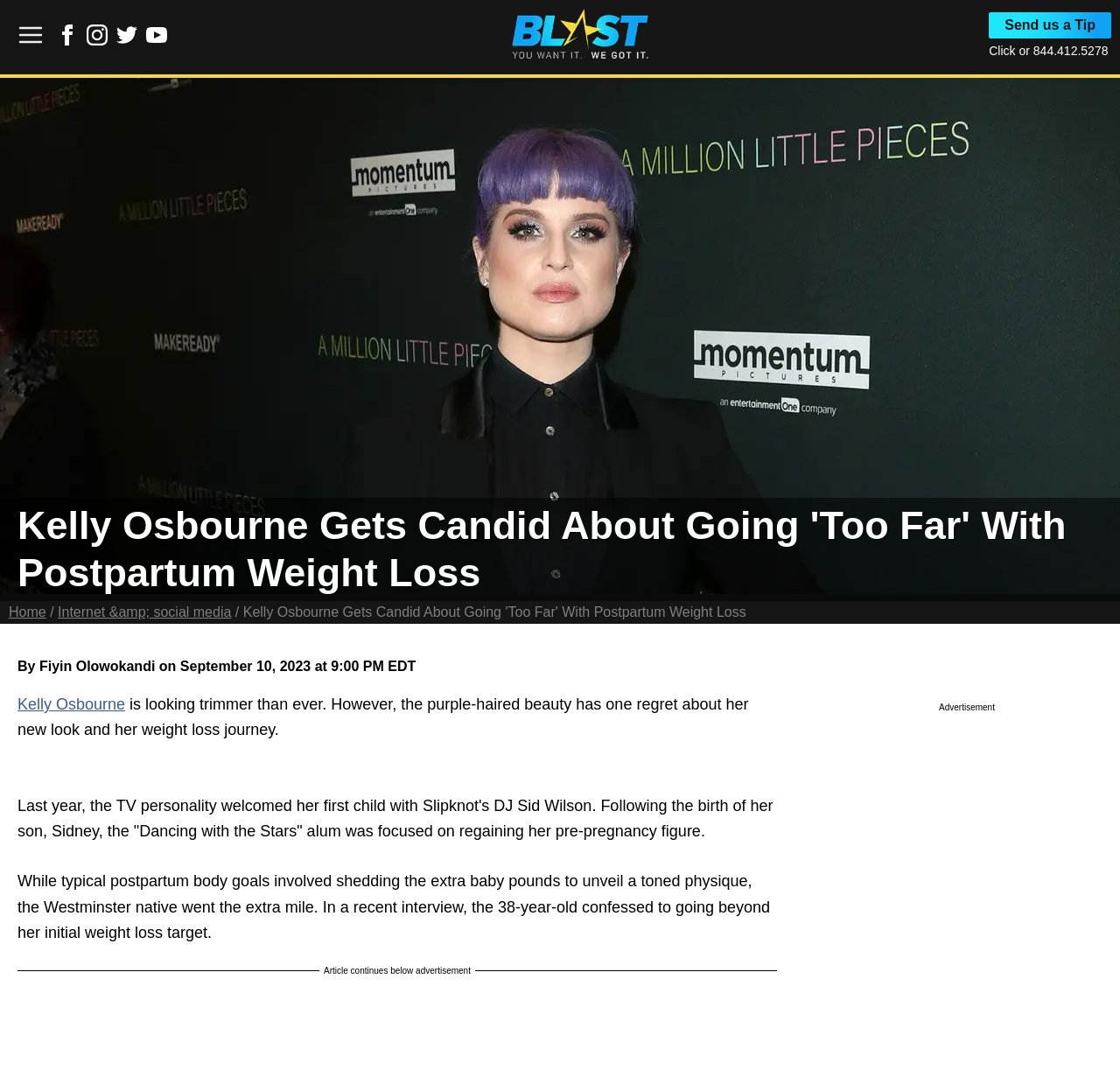What is the name of the social media platform linked in the top-right corner?
Use the image to give a comprehensive and detailed response to the question.

I found the answer by examining the links in the top-right corner of the webpage, specifically the link with the image 'Link to Facebook' and the text 'Link to Facebook'.